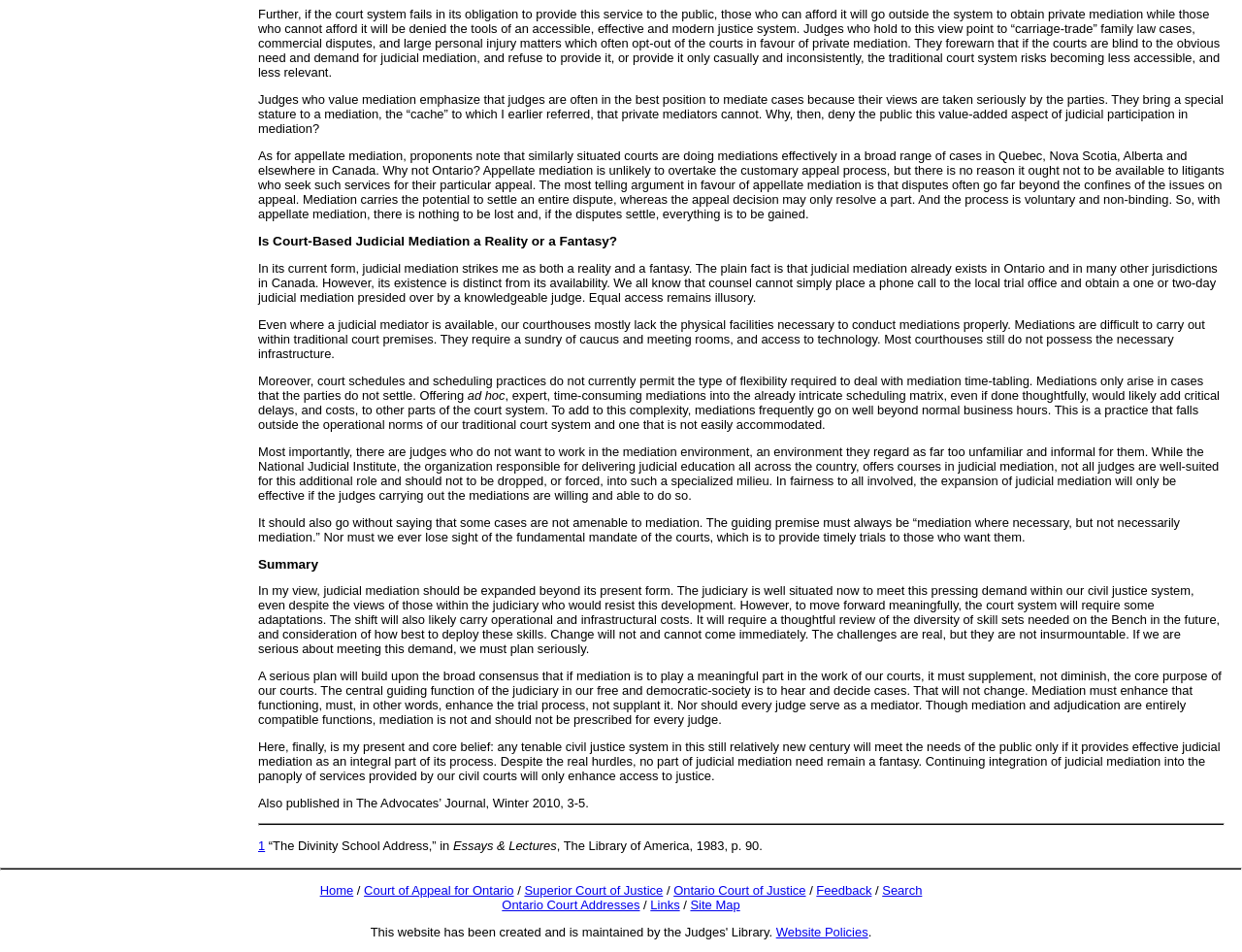What is the limitation of traditional court premises for mediations?
Based on the visual, give a brief answer using one word or a short phrase.

lack of physical facilities